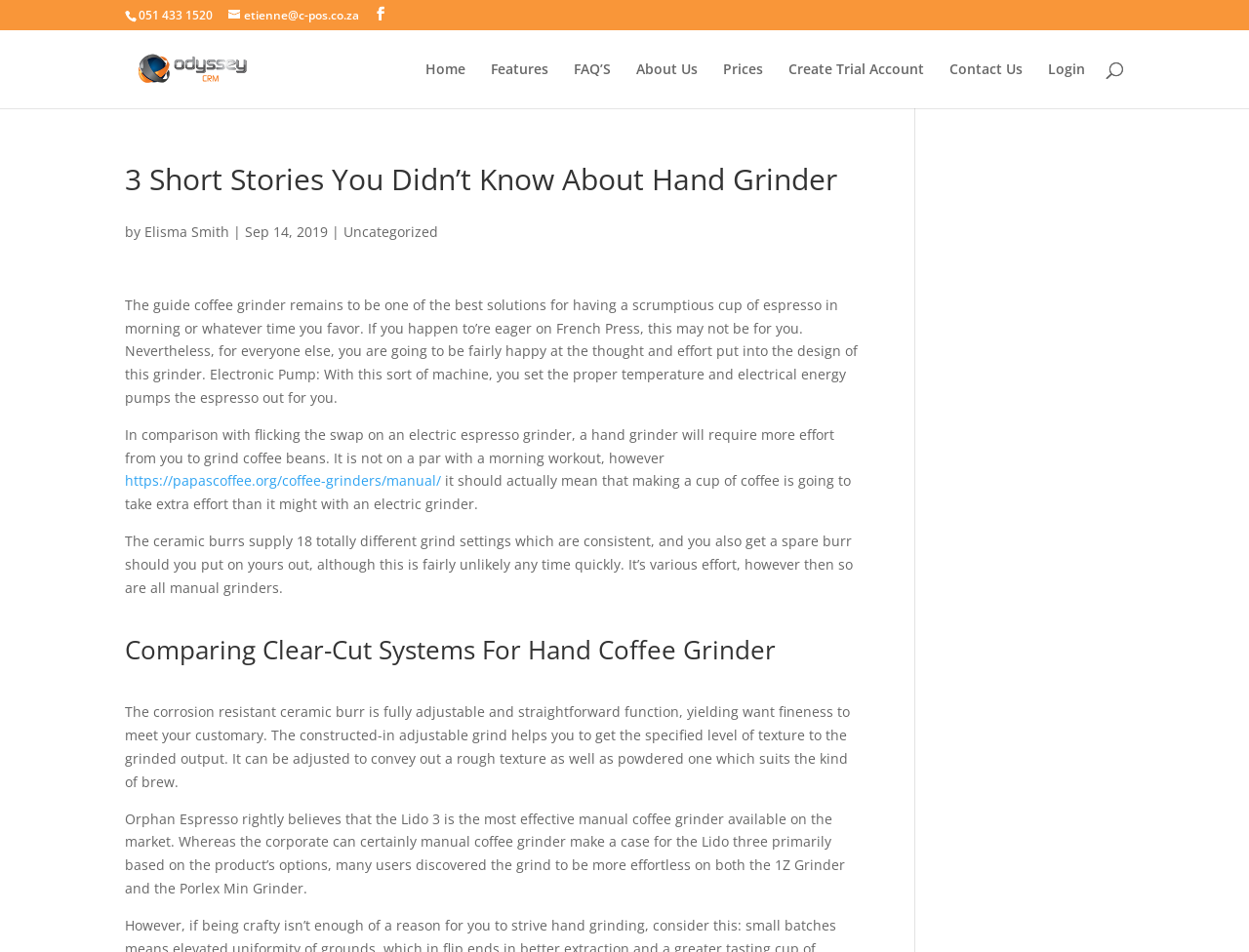What is the category of the article?
Refer to the screenshot and respond with a concise word or phrase.

Uncategorized